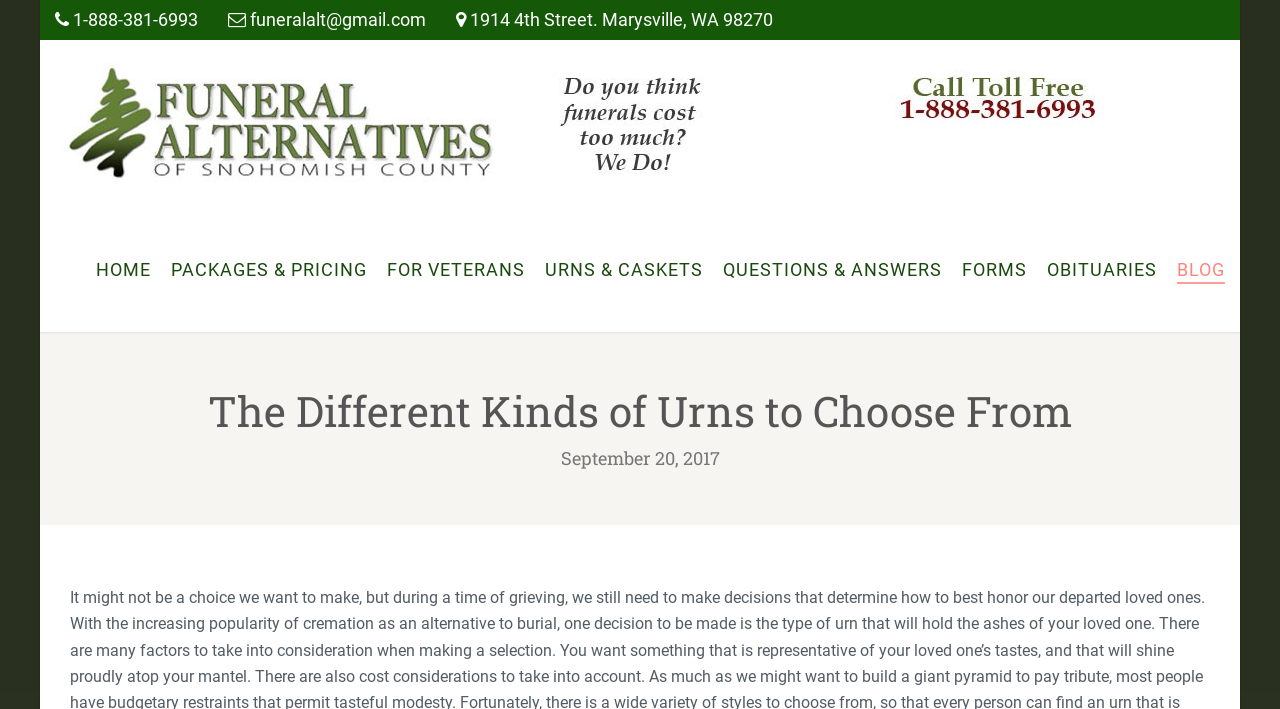What is the title of the latest article?
Please give a detailed and thorough answer to the question, covering all relevant points.

I found the title of the latest article by looking at the heading element below the main navigation menu. The title is written in a heading element and includes the date September 20, 2017.